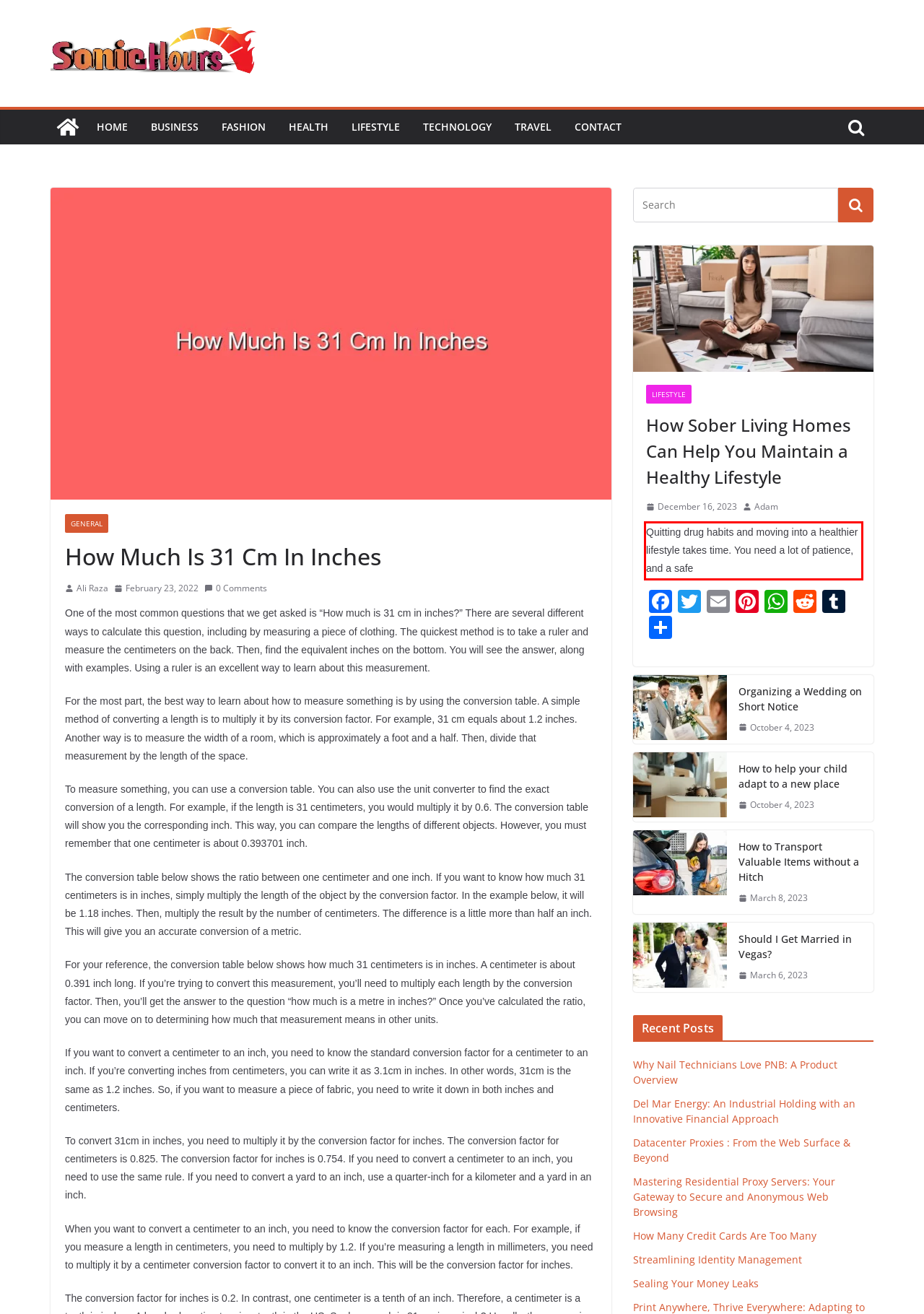The screenshot provided shows a webpage with a red bounding box. Apply OCR to the text within this red bounding box and provide the extracted content.

Quitting drug habits and moving into a healthier lifestyle takes time. You need a lot of patience, and a safe